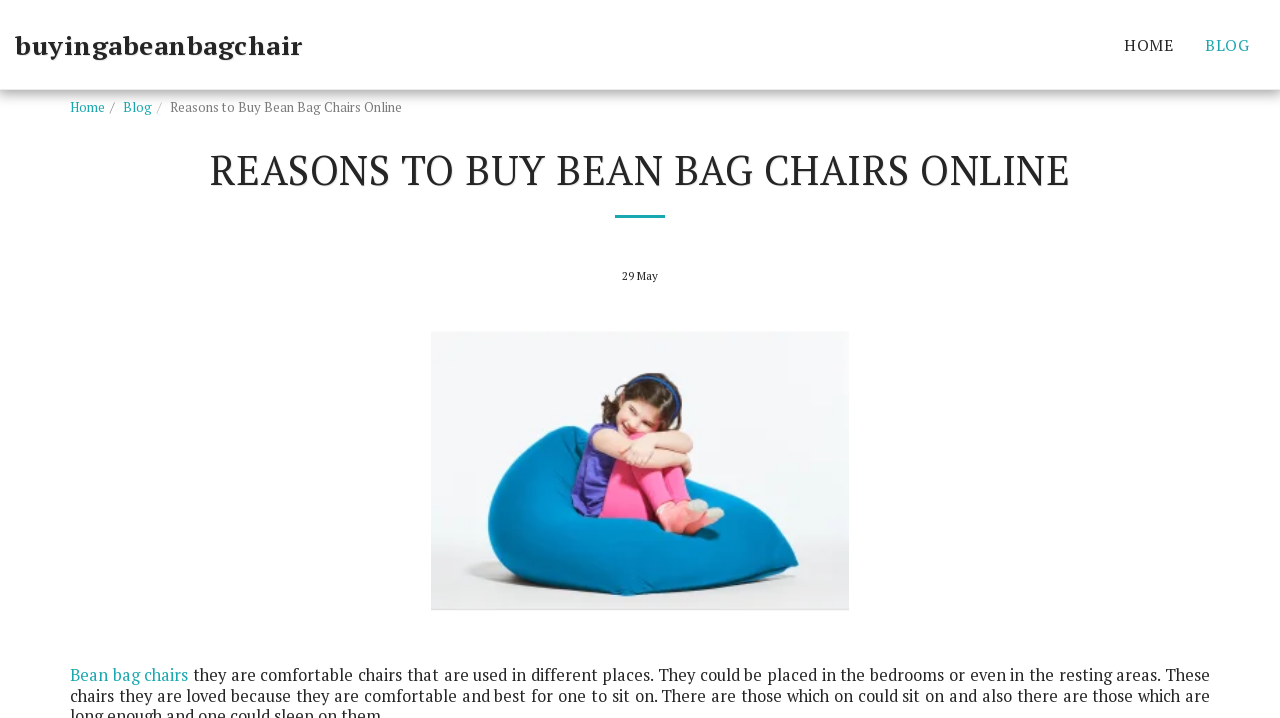Offer a meticulous description of the webpage's structure and content.

The webpage is about bean bag chairs, highlighting their comfort and versatility in different settings, such as bedrooms and resting areas. 

At the top of the page, there is a navigation menu with four links: "HOME" and "BLOG" on the right side, and "Home" and "Blog" on the left side. 

Below the navigation menu, the title "Reasons to Buy Bean Bag Chairs Online" is prominently displayed. 

Further down, a large heading "REASONS TO BUY BEAN BAG CHAIRS ONLINE" spans almost the entire width of the page. 

Underneath the heading, there is a horizontal separator line. 

On the left side of the page, there is a date and time stamp "05/29/2018 01:47 AM", with the day "29" and month "May" written separately. 

The main content of the page features a large image, taking up most of the page's width and height, showcasing a bean bag chair. 

At the bottom of the page, there is a link to "Bean bag chairs", which may lead to more information or related content.